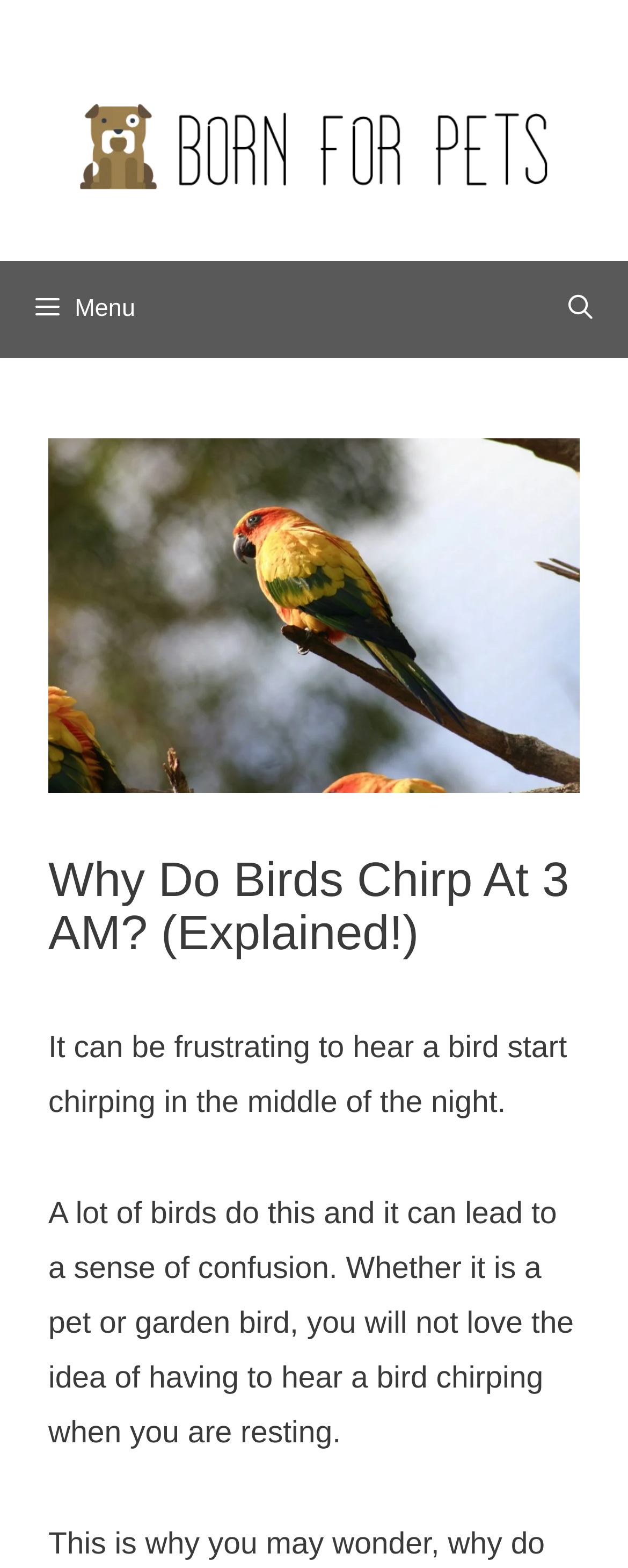Analyze the image and deliver a detailed answer to the question: Is the website about pets?

The website is about pets because the banner at the top of the page says 'Born For Pets' and the image 'Born For Pets' is also present, indicating that the website is related to pets.